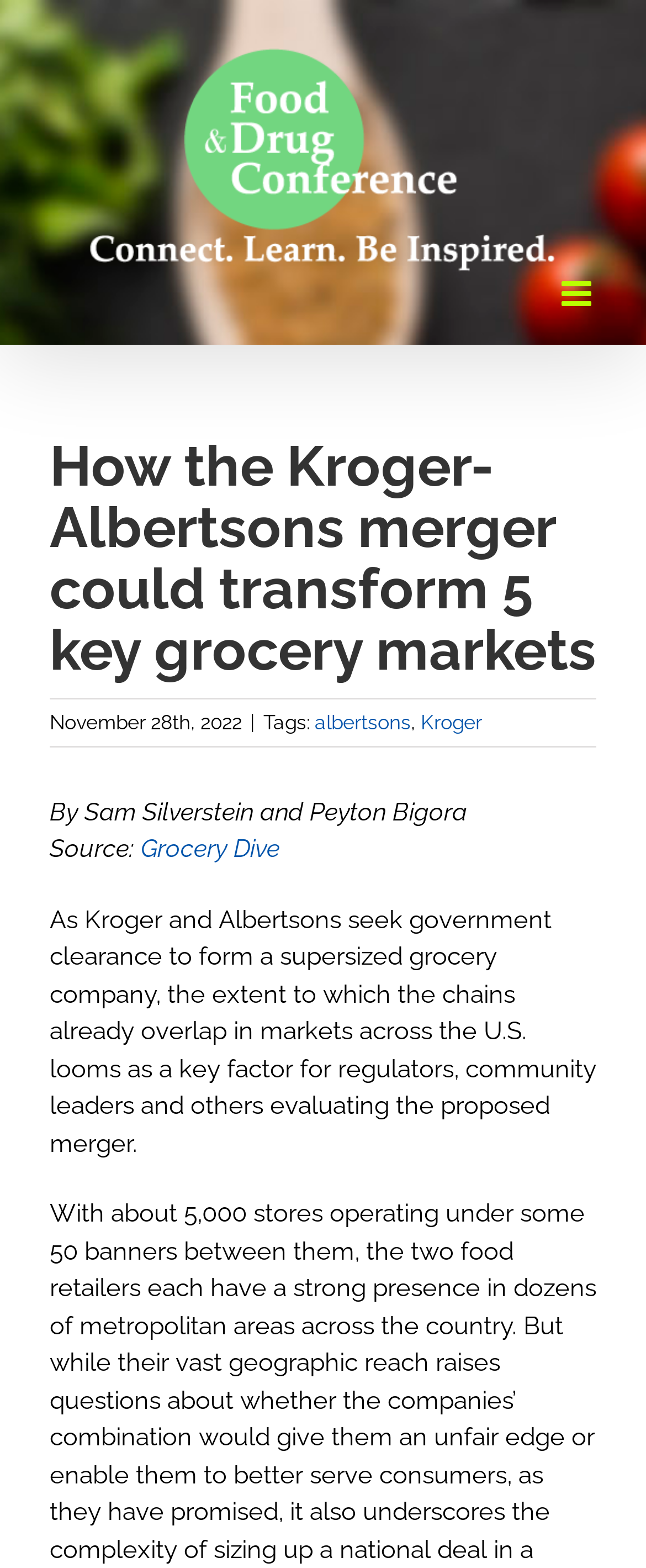Provide a one-word or one-phrase answer to the question:
What is the topic of the article?

Kroger-Albertsons merger